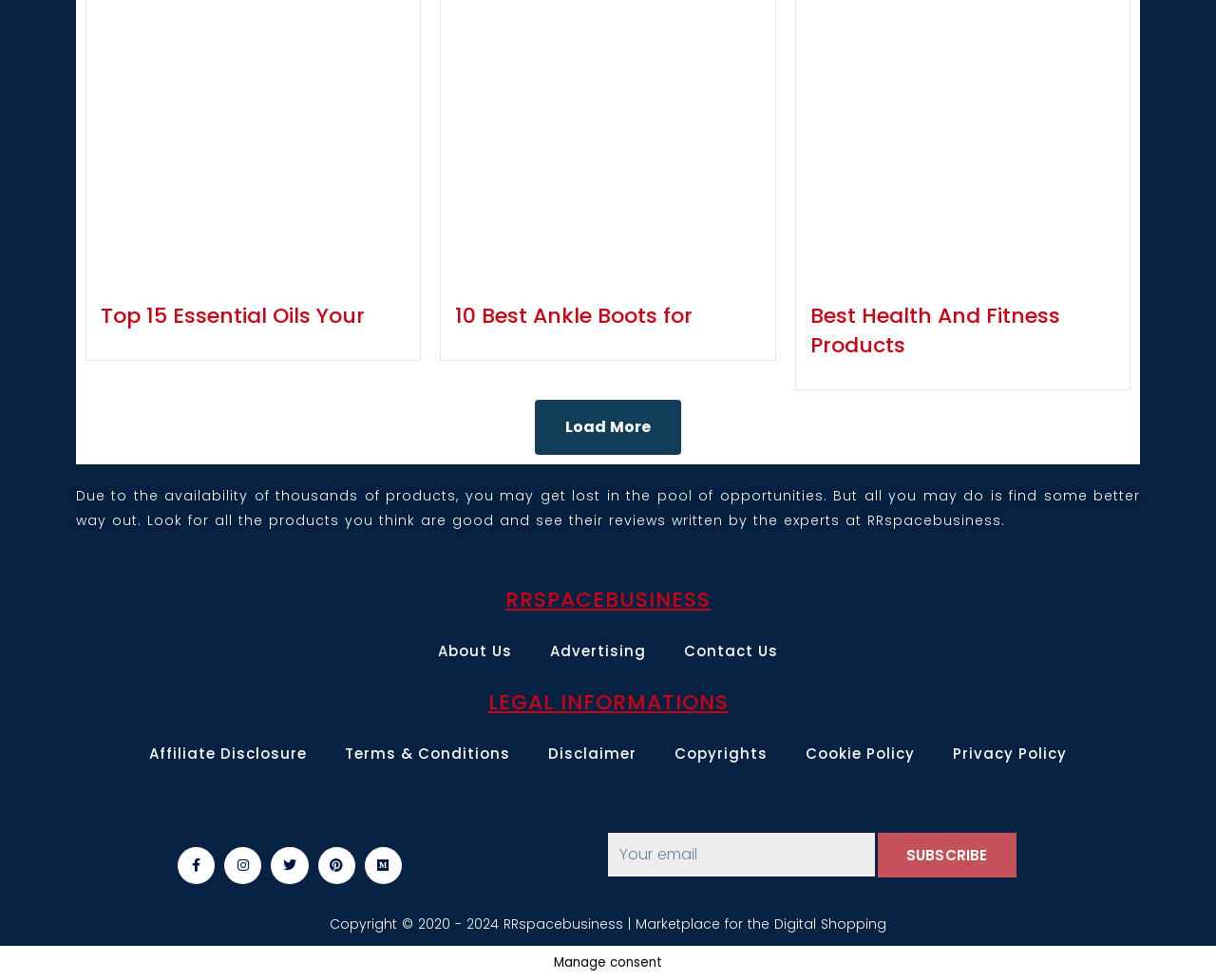Determine the bounding box coordinates of the clickable region to execute the instruction: "Subscribe with your email". The coordinates should be four float numbers between 0 and 1, denoted as [left, top, right, bottom].

[0.722, 0.849, 0.836, 0.895]